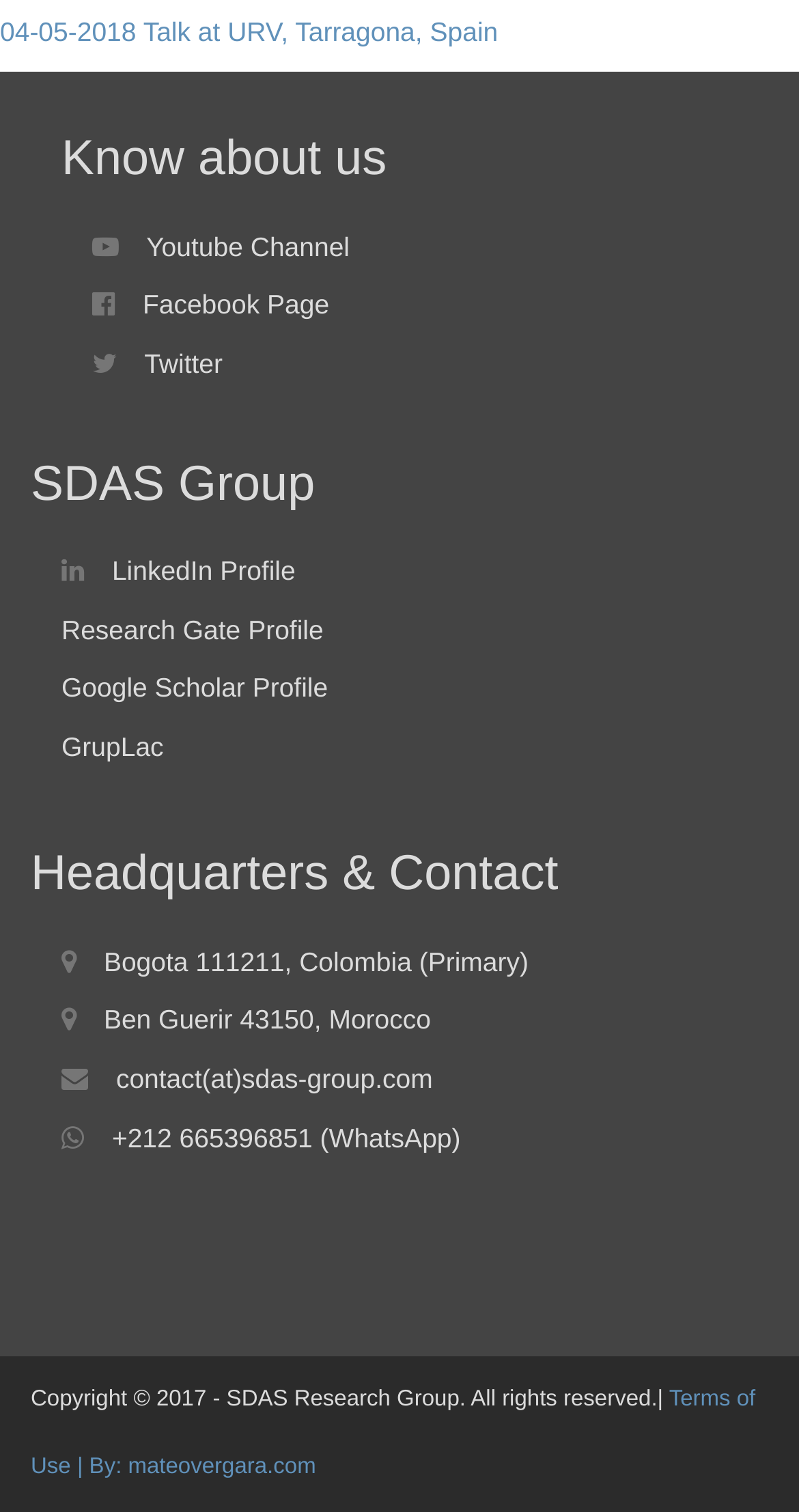What is the primary location of the headquarters?
Using the image, respond with a single word or phrase.

Bogota, Colombia